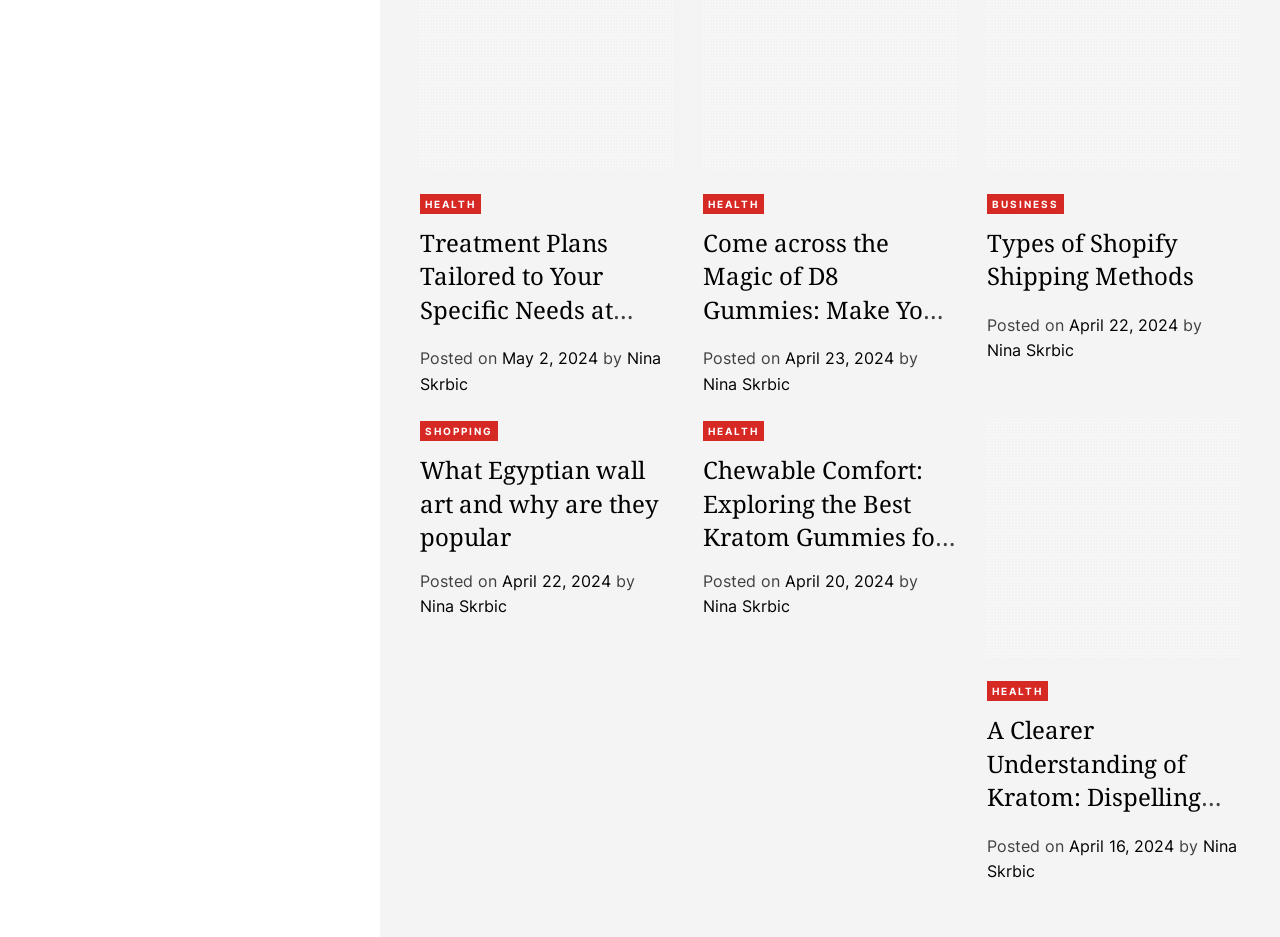Provide the bounding box coordinates for the UI element that is described by this text: "Nina Skrbic". The coordinates should be in the form of four float numbers between 0 and 1: [left, top, right, bottom].

[0.328, 0.637, 0.396, 0.658]